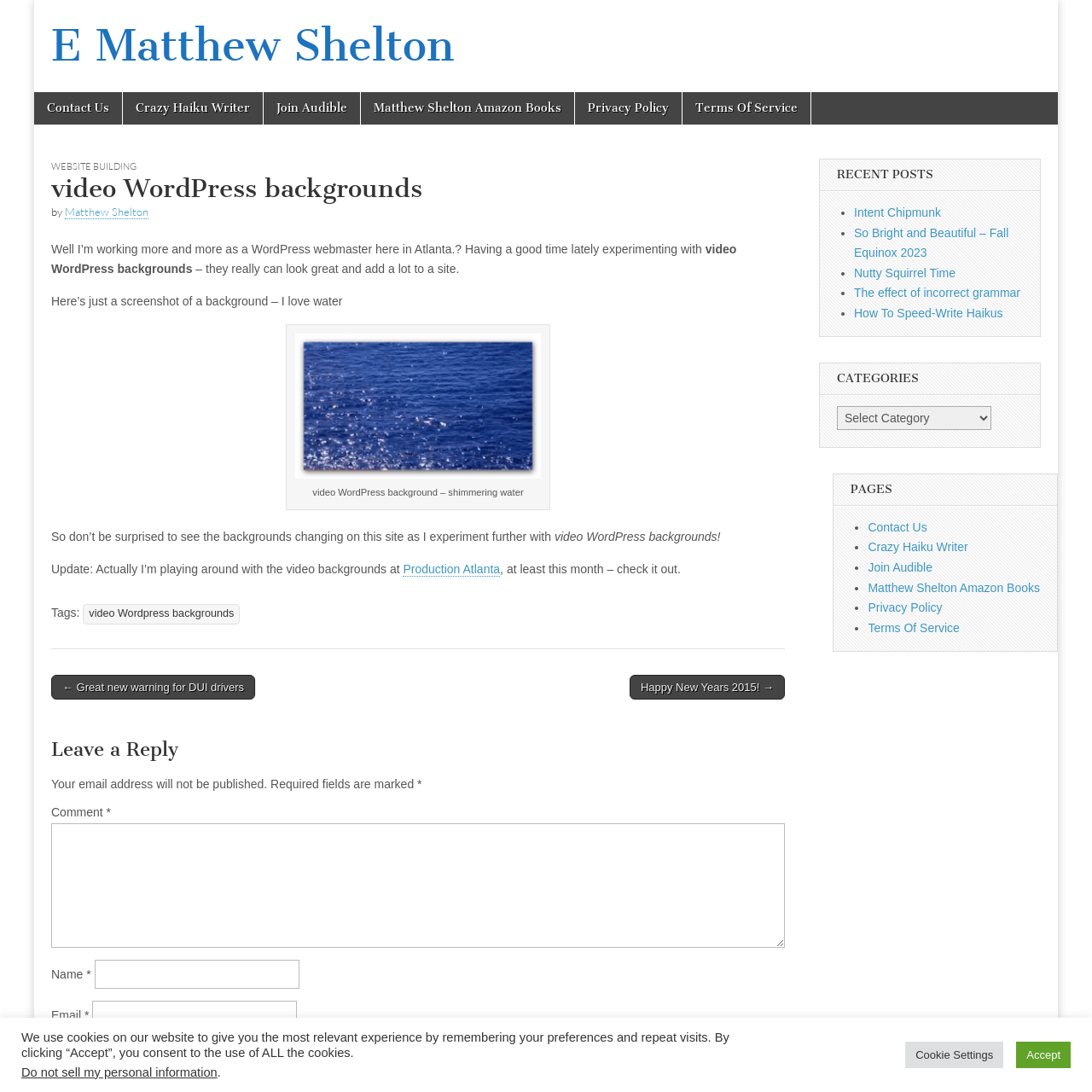Please specify the bounding box coordinates of the area that should be clicked to accomplish the following instruction: "Click the 'Production Atlanta' link". The coordinates should consist of four float numbers between 0 and 1, i.e., [left, top, right, bottom].

[0.369, 0.515, 0.458, 0.528]